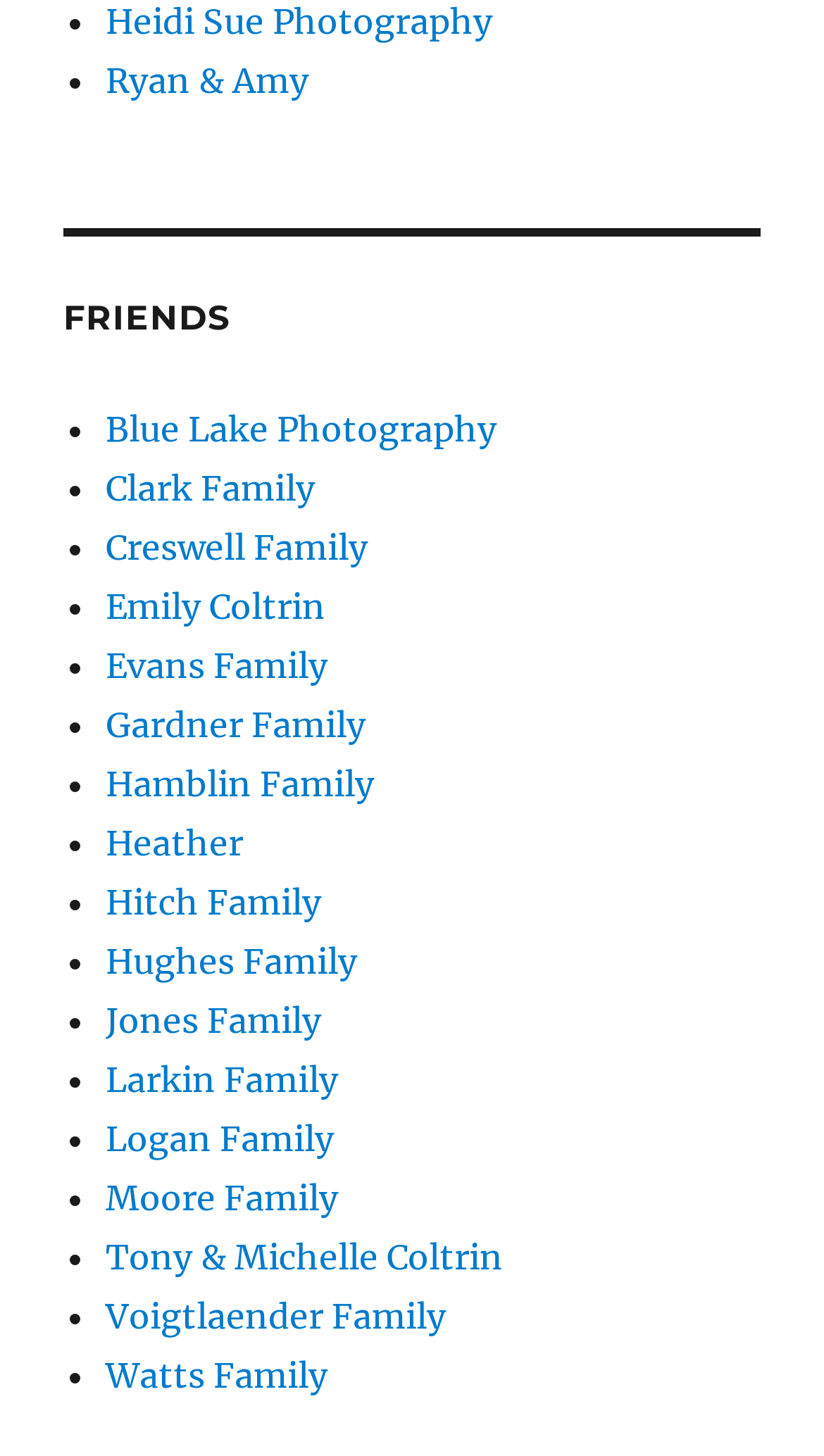Please locate the bounding box coordinates of the region I need to click to follow this instruction: "go to Blue Lake Photography".

[0.128, 0.279, 0.603, 0.308]